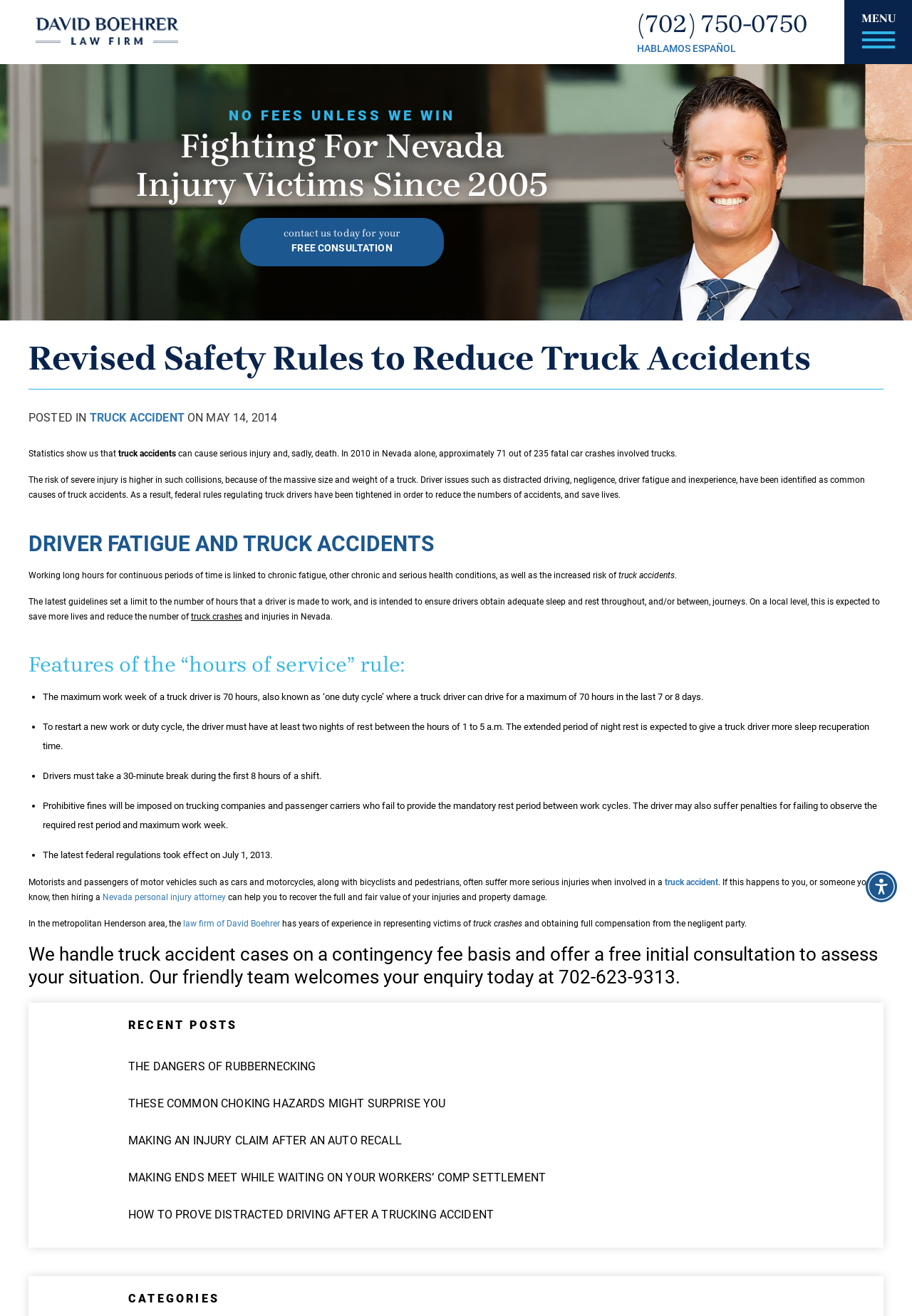Determine the bounding box coordinates of the section to be clicked to follow the instruction: "toggle menu". The coordinates should be given as four float numbers between 0 and 1, formatted as [left, top, right, bottom].

None